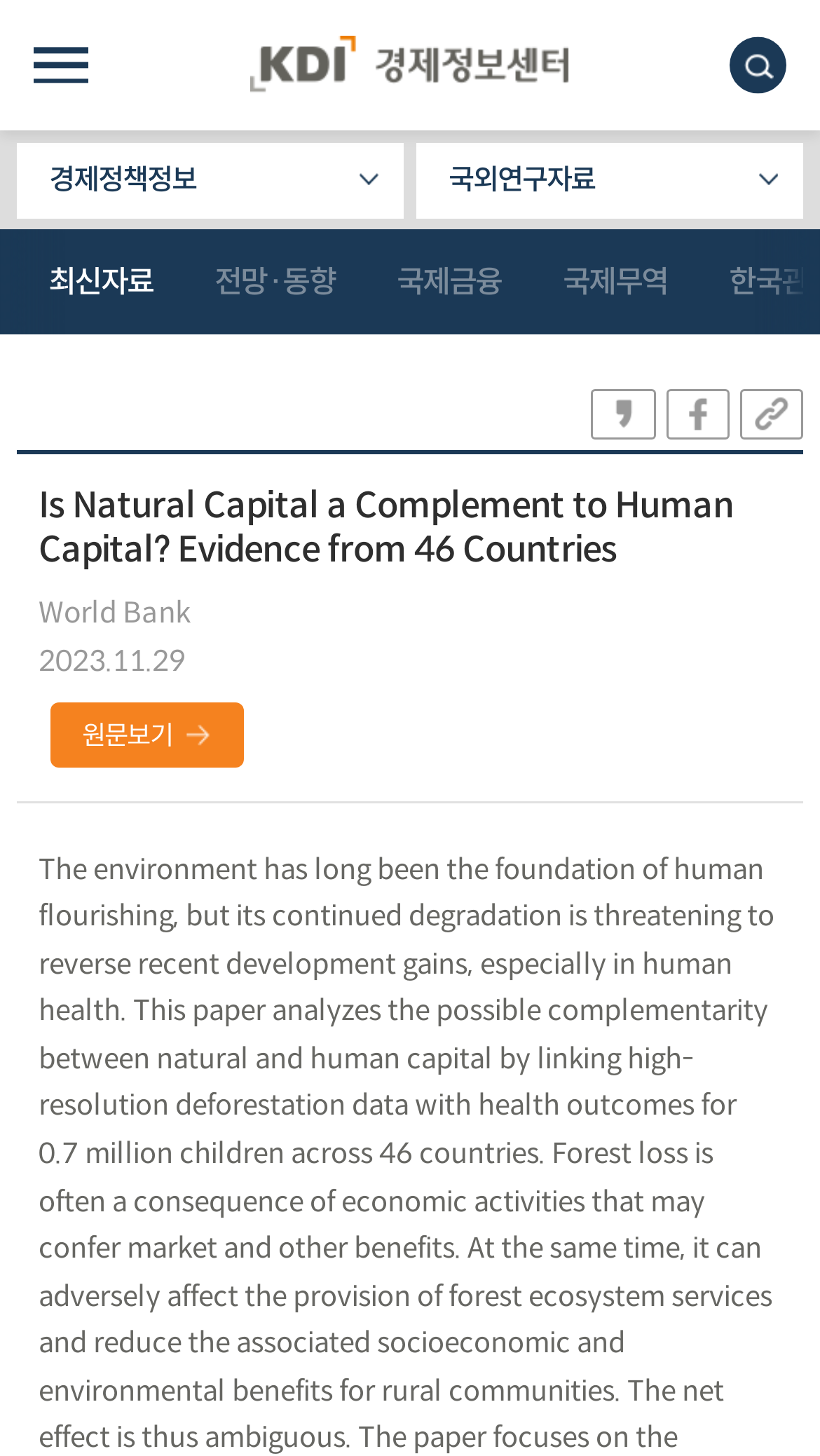Please determine the bounding box coordinates of the section I need to click to accomplish this instruction: "go to KDI economic information center".

[0.233, 0.025, 0.767, 0.065]